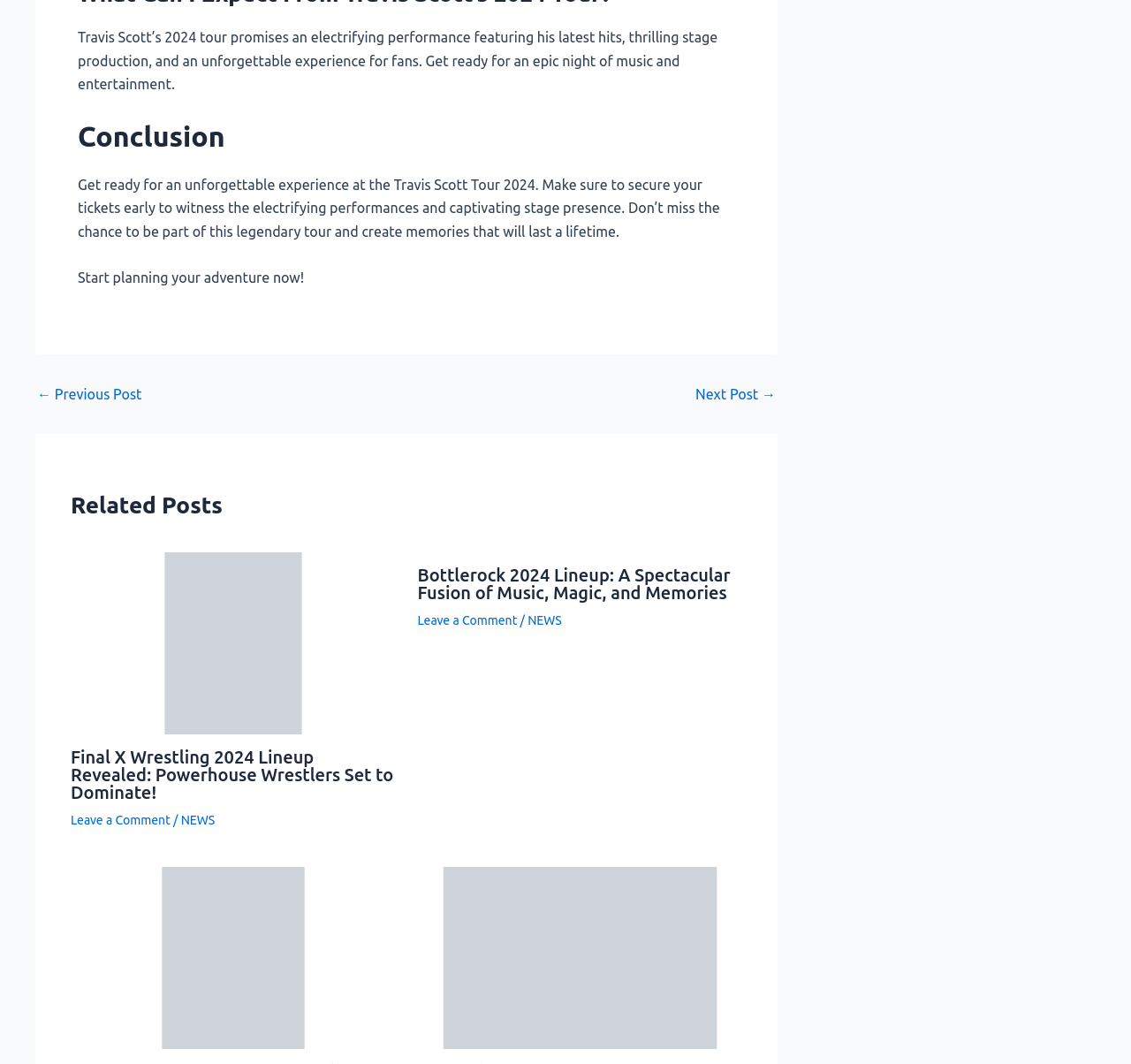Respond to the question with just a single word or phrase: 
What is the purpose of the images in the 'Related Posts' section?

Visual representation of events